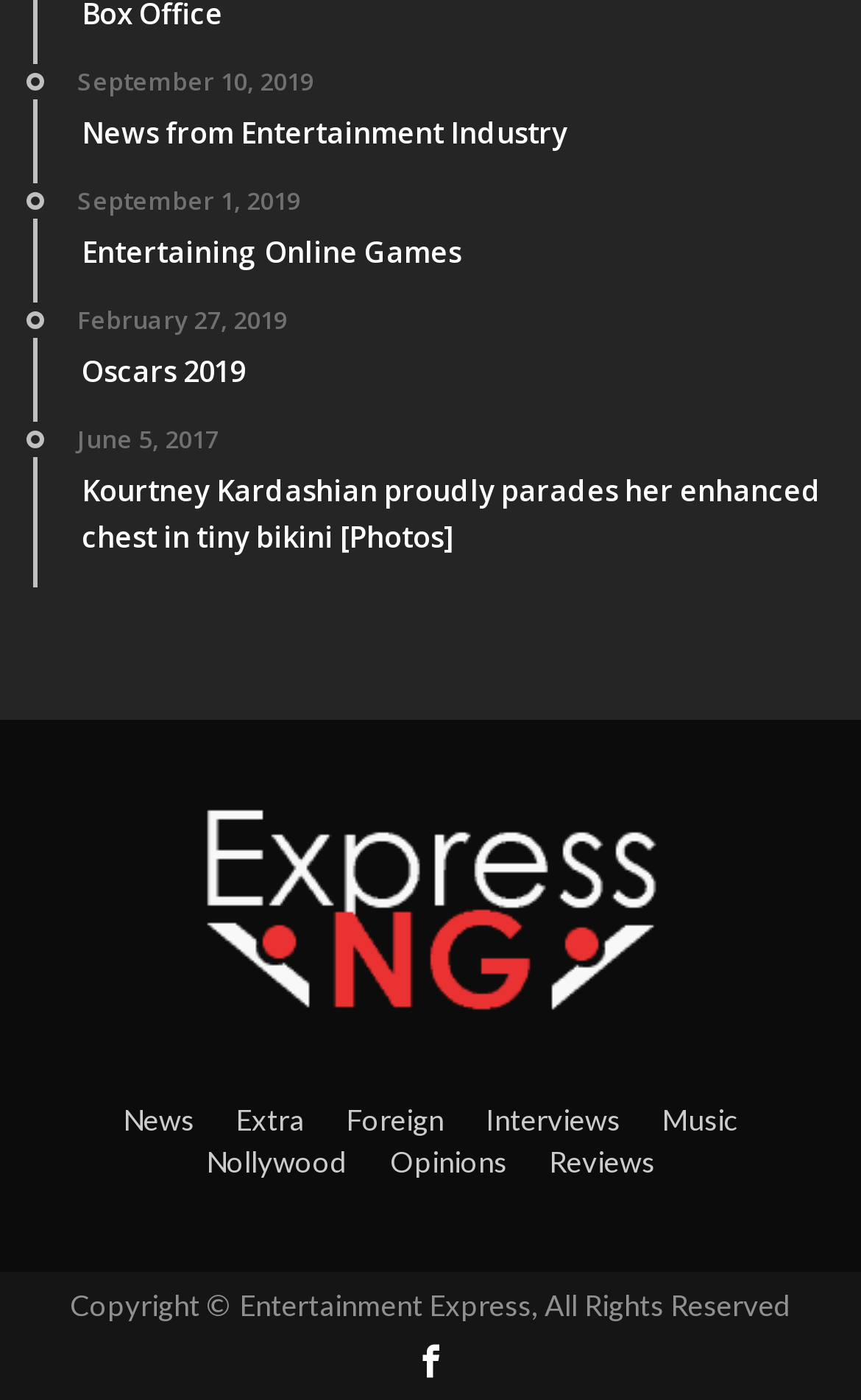Give a one-word or one-phrase response to the question: 
What is the copyright information at the bottom of the webpage?

Copyright © Entertainment Express, All Rights Reserved